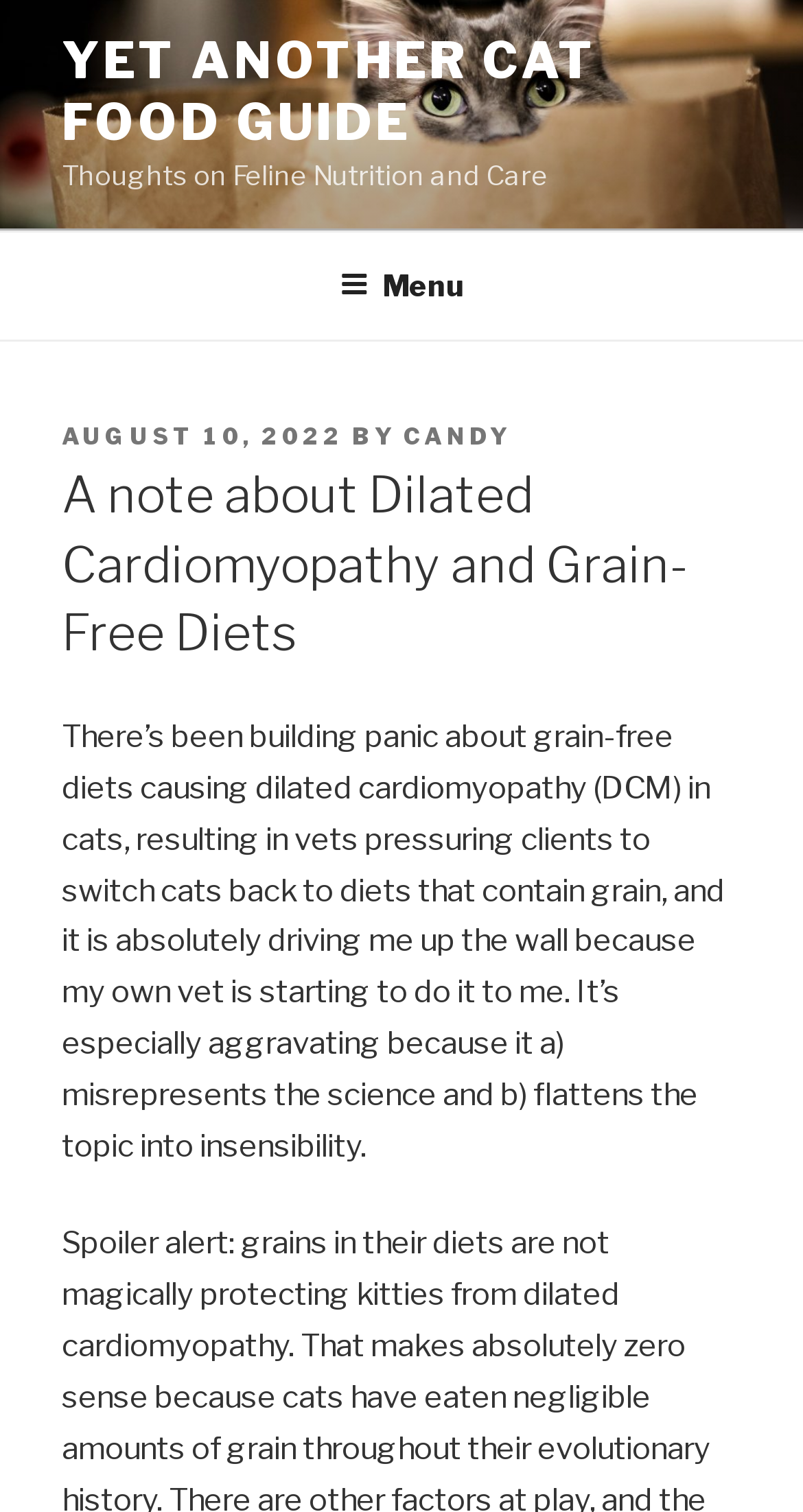Using the description "Toggle navigation", predict the bounding box of the relevant HTML element.

None